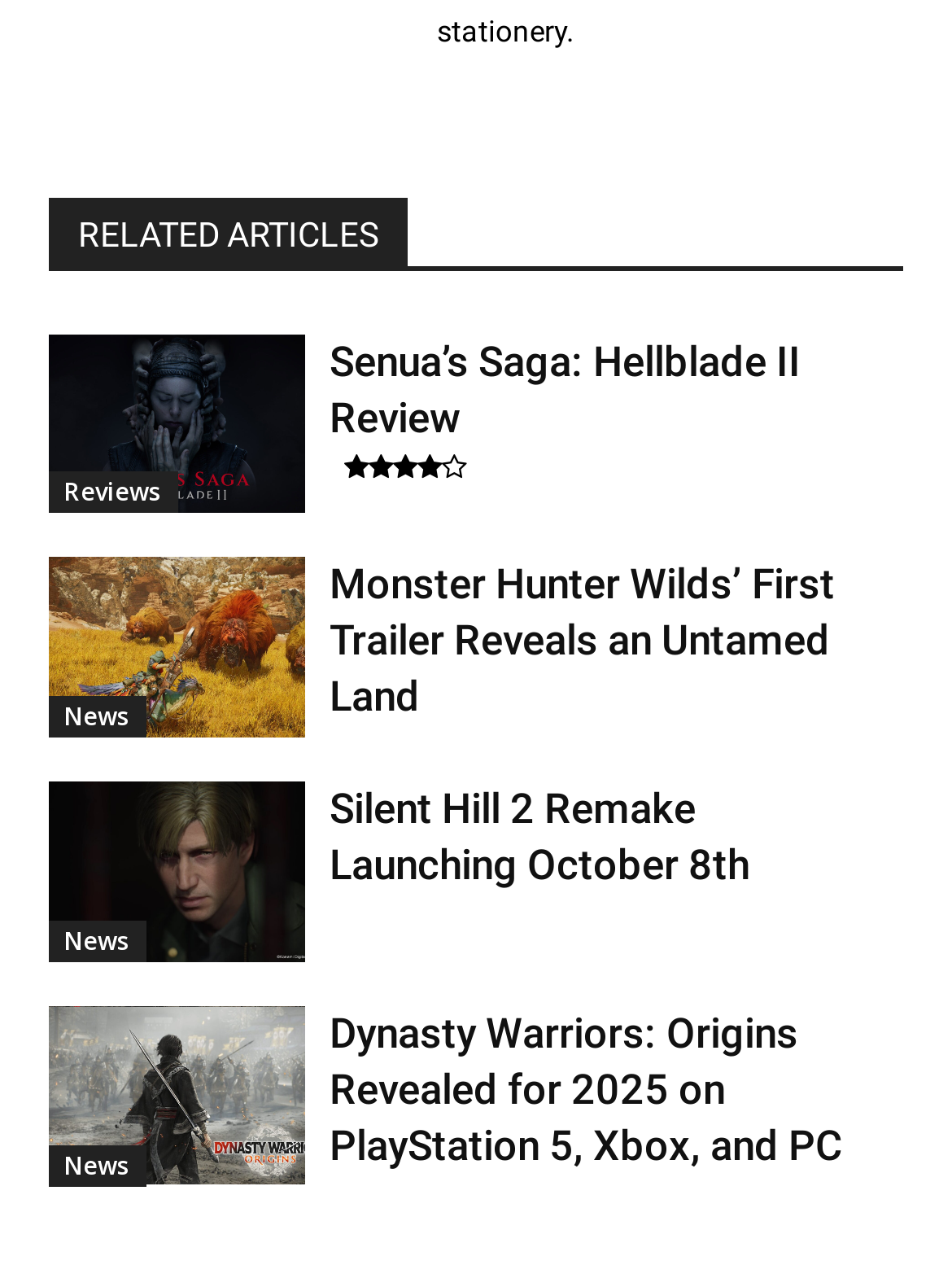How many news links are there?
Based on the image, give a one-word or short phrase answer.

4